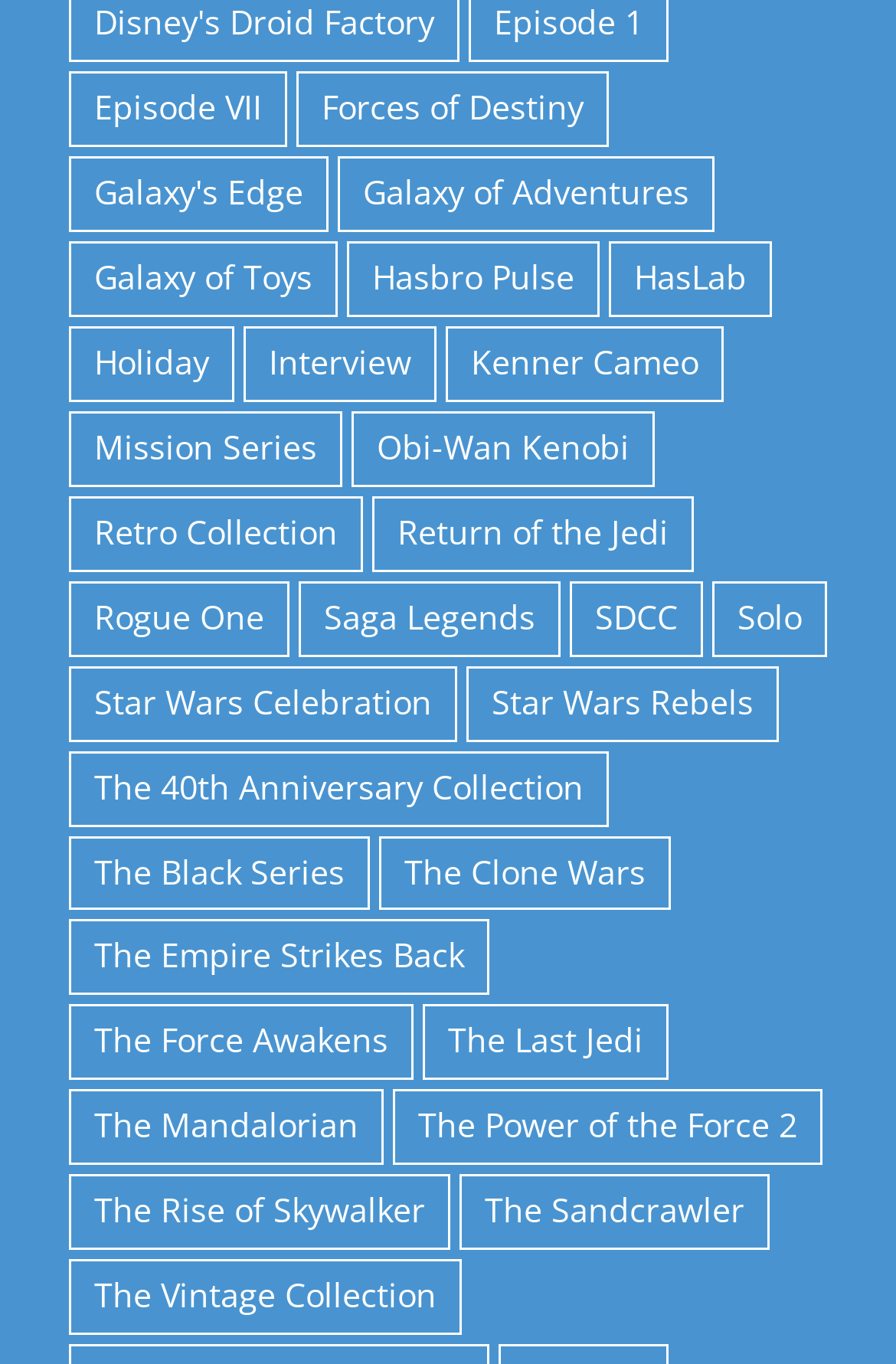What is the category with the most items? Based on the image, give a response in one word or a short phrase.

The Vintage Collection